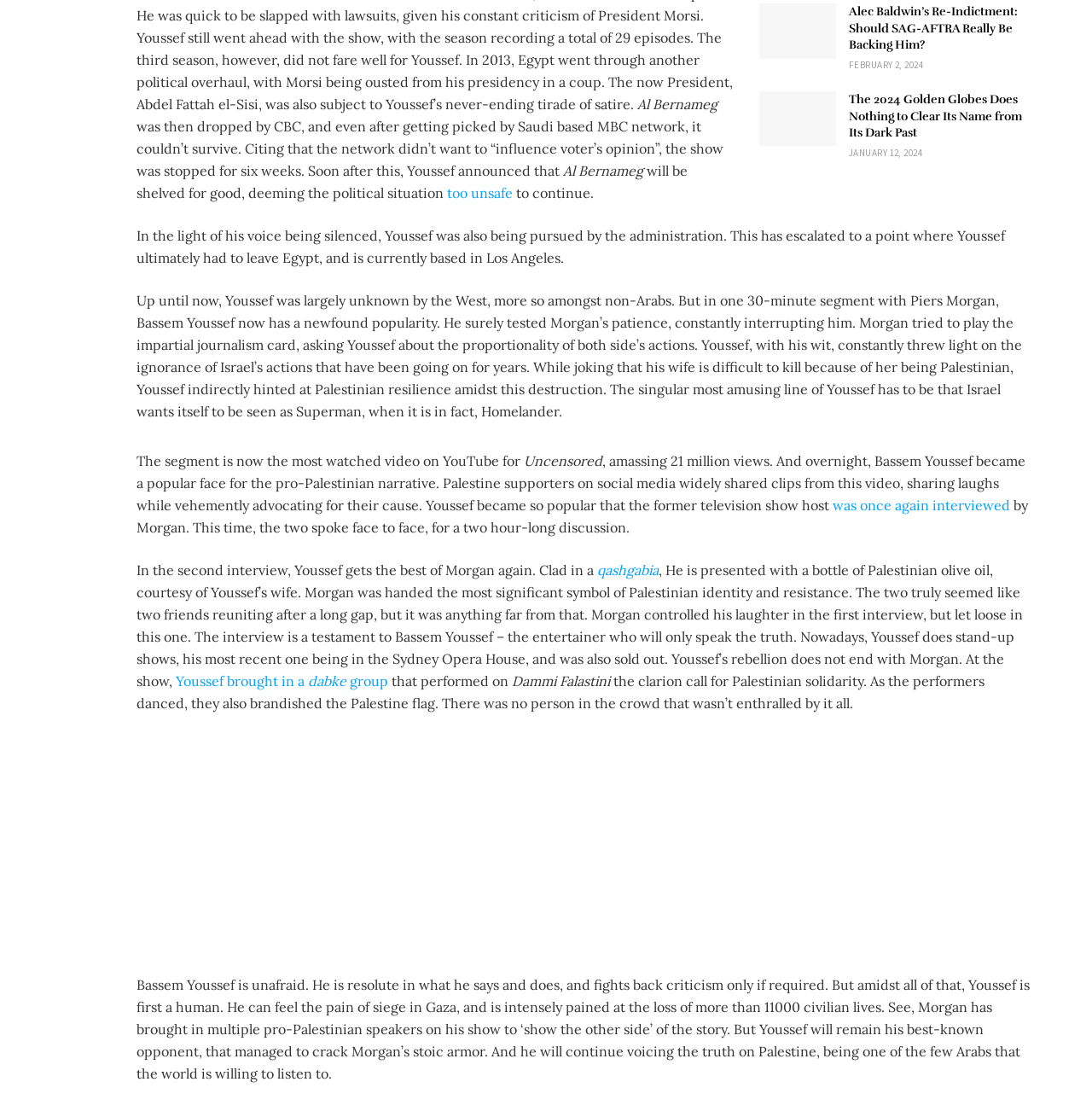Provide the bounding box coordinates of the HTML element this sentence describes: "INTERVIEWS". The bounding box coordinates consist of four float numbers between 0 and 1, i.e., [left, top, right, bottom].

[0.512, 0.751, 0.571, 0.765]